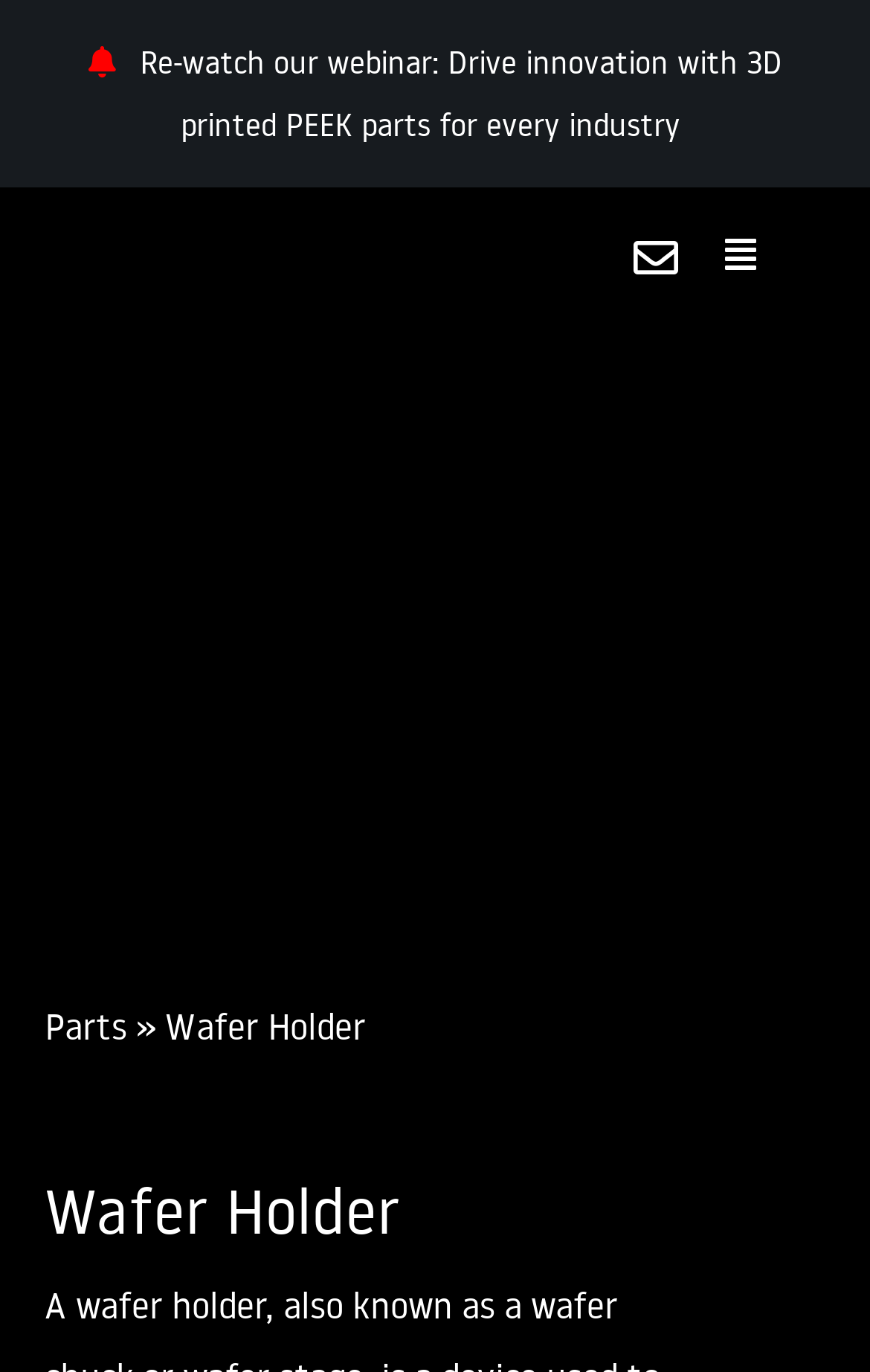How many images are on the webpage?
Please answer the question with a single word or phrase, referencing the image.

1